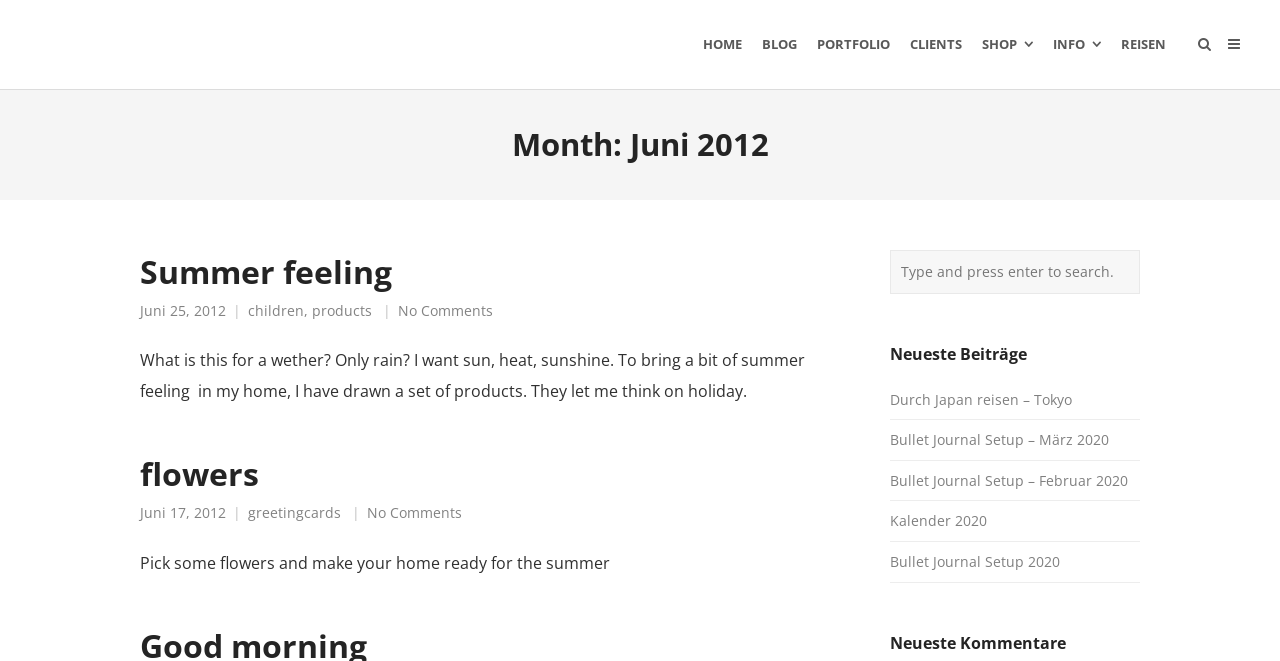Identify the bounding box of the UI element described as follows: "Bullet Journal Setup 2020". Provide the coordinates as four float numbers in the range of 0 to 1 [left, top, right, bottom].

[0.695, 0.835, 0.828, 0.864]